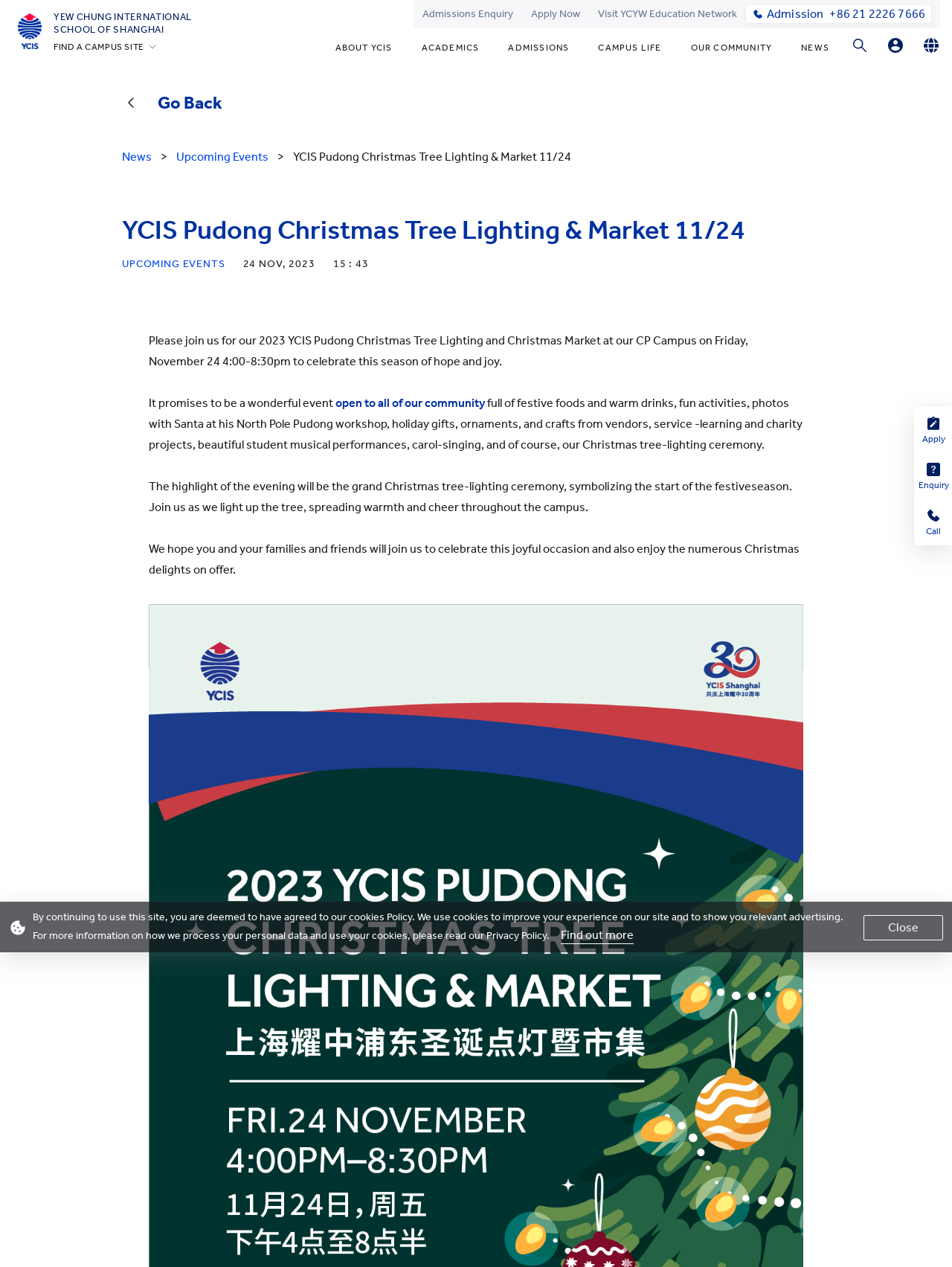Identify the bounding box for the described UI element. Provide the coordinates in (top-left x, top-left y, bottom-right x, bottom-right y) format with values ranging from 0 to 1: Admission +86 21 2226 7666

[0.784, 0.004, 0.978, 0.018]